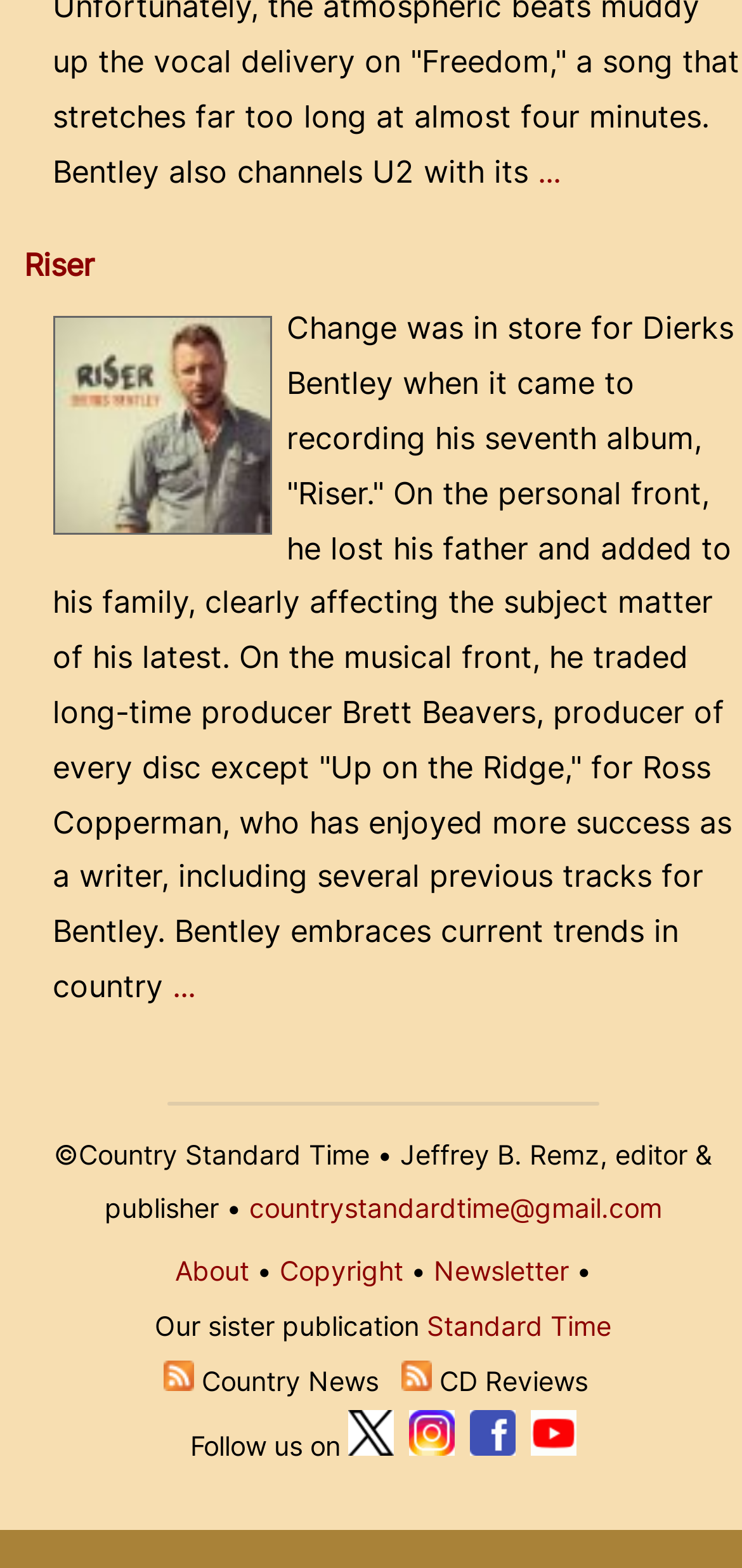Given the element description, predict the bounding box coordinates in the format (top-left x, top-left y, bottom-right x, bottom-right y), using floating point numbers between 0 and 1: Copyright

[0.377, 0.8, 0.543, 0.821]